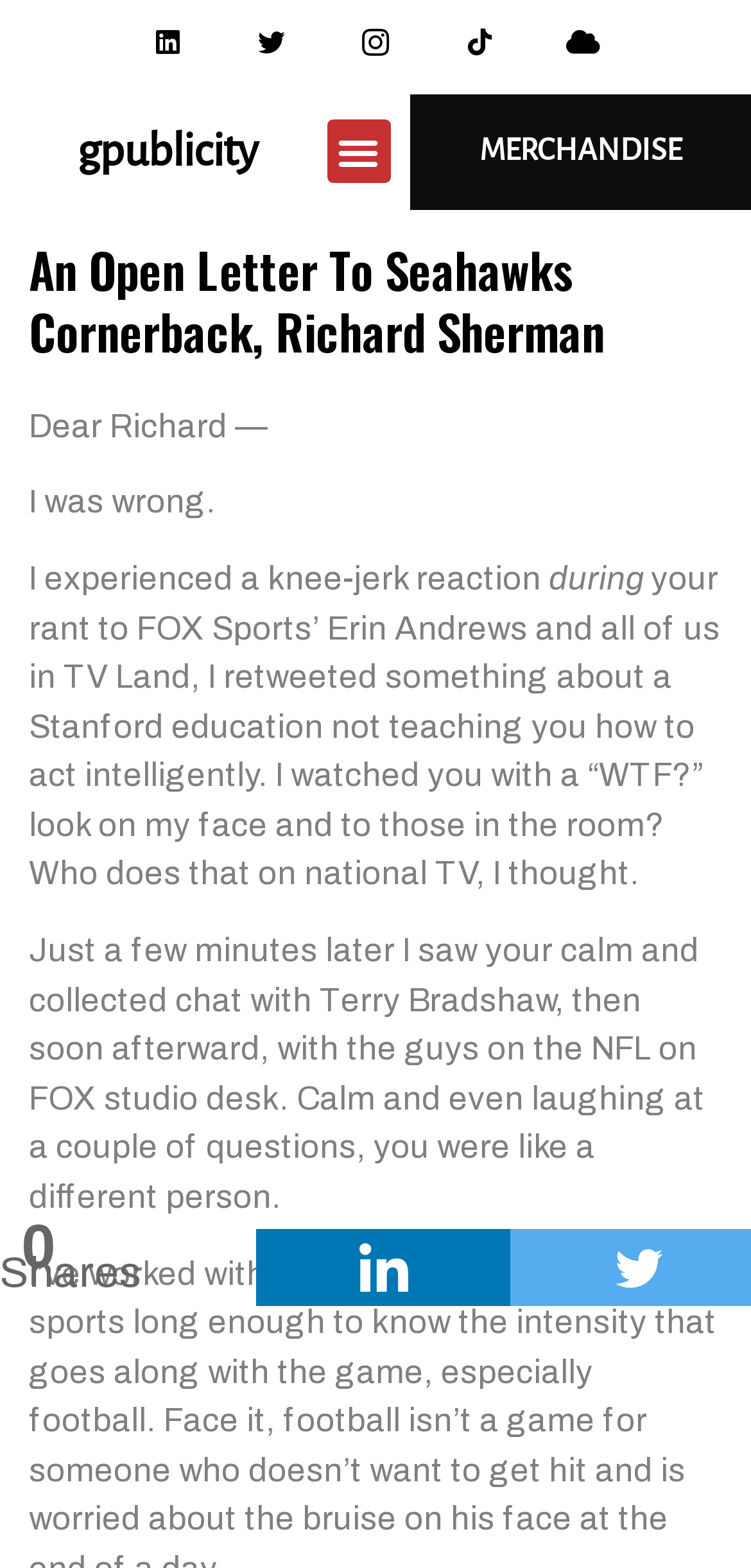Explain in detail what you observe on this webpage.

The webpage is an open letter to Richard Sherman, a Seahawks cornerback, written by Gail Sideman Publicity. At the top left corner, there are five social media links: Linkedin, Twitter, Instagram, Tiktok, and Cloud, aligned horizontally. Below these links, there is a heading "gpublicity" with a link to the same name. A "Menu Toggle" button is located to the right of the heading.

On the top right corner, there is a link to "MERCHANDISE". The main content of the webpage is an open letter to Richard Sherman, with a heading that spans almost the entire width of the page. The letter starts with "Dear Richard —" and continues with several paragraphs of text, expressing the author's initial reaction to Richard Sherman's rant on national TV and later admiration for his calm demeanor in subsequent interviews.

At the bottom of the page, there is a section with a "Total Shares" label and a Linkedin link to the right of it. Overall, the webpage has a simple layout with a focus on the open letter to Richard Sherman.